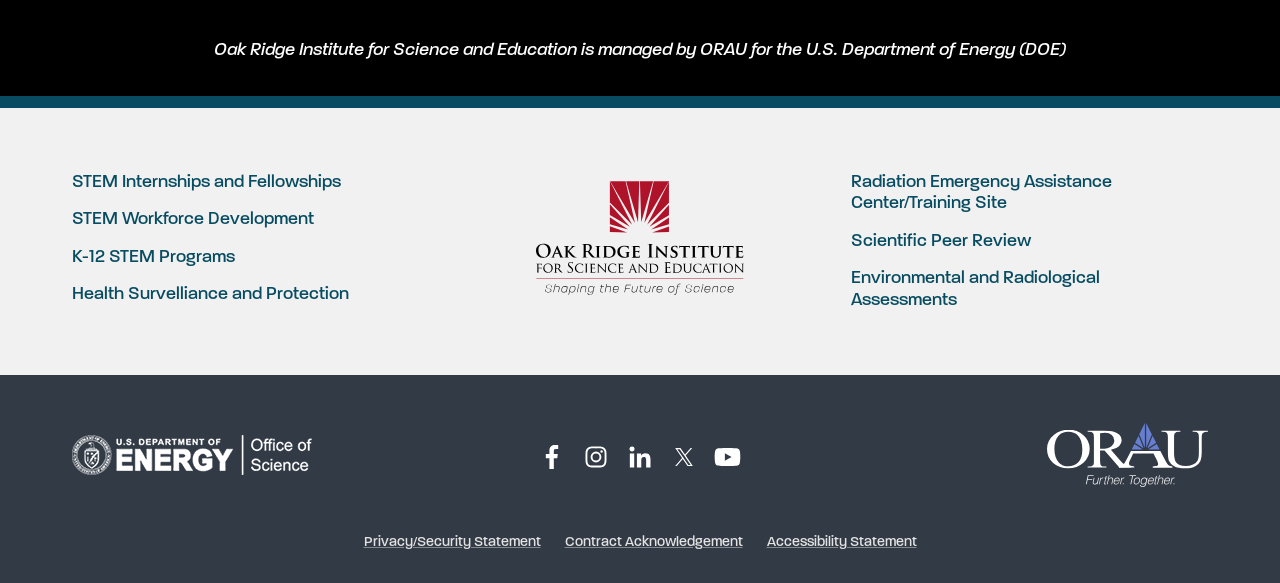Extract the bounding box coordinates for the described element: "YouTube". The coordinates should be represented as four float numbers between 0 and 1: [left, top, right, bottom].

[0.553, 0.75, 0.584, 0.819]